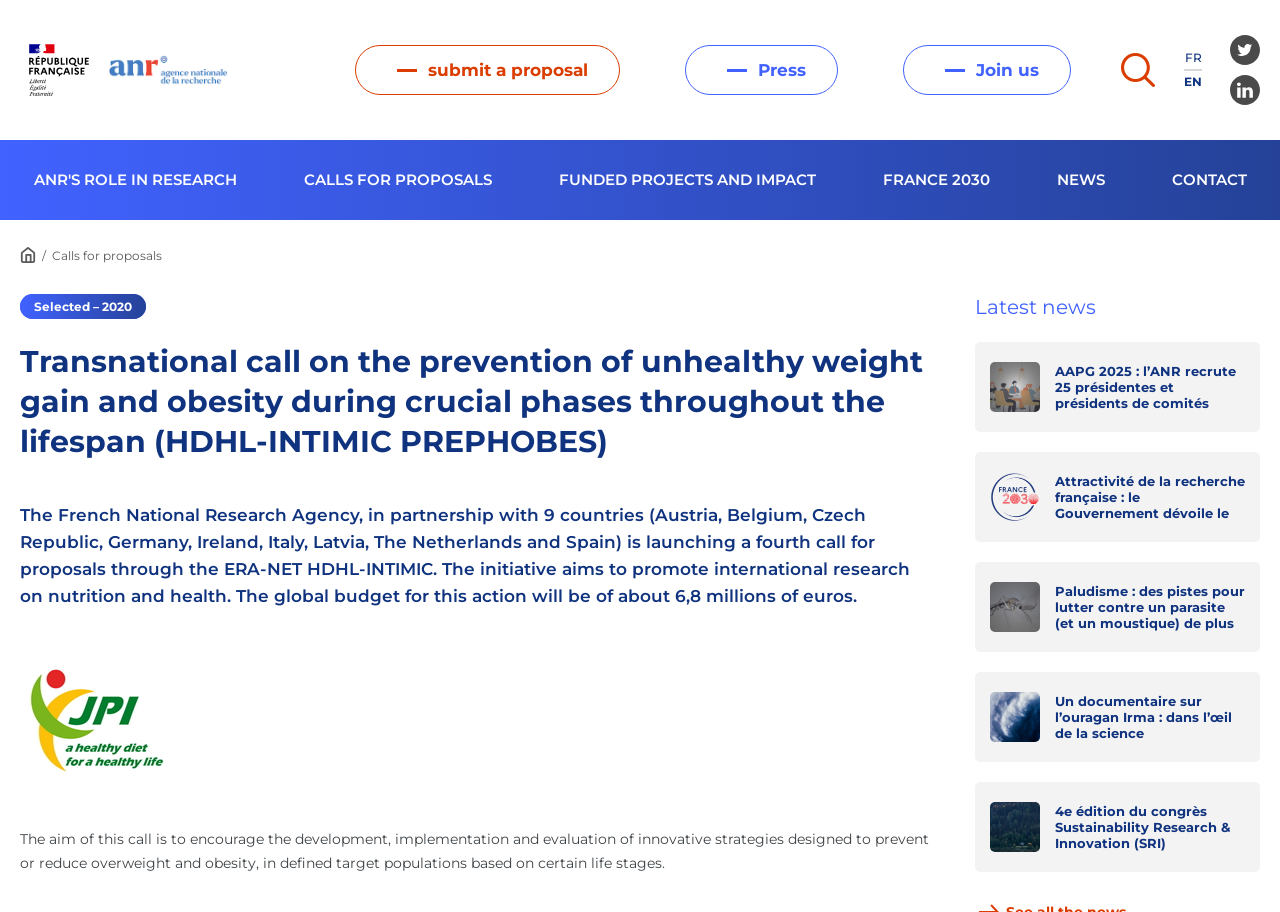Based on the image, provide a detailed and complete answer to the question: 
What is the global budget for this action?

The static text 'The global budget for this action will be of about 6,8 millions of euros.' suggests that the global budget for this action is 6.8 millions of euros.